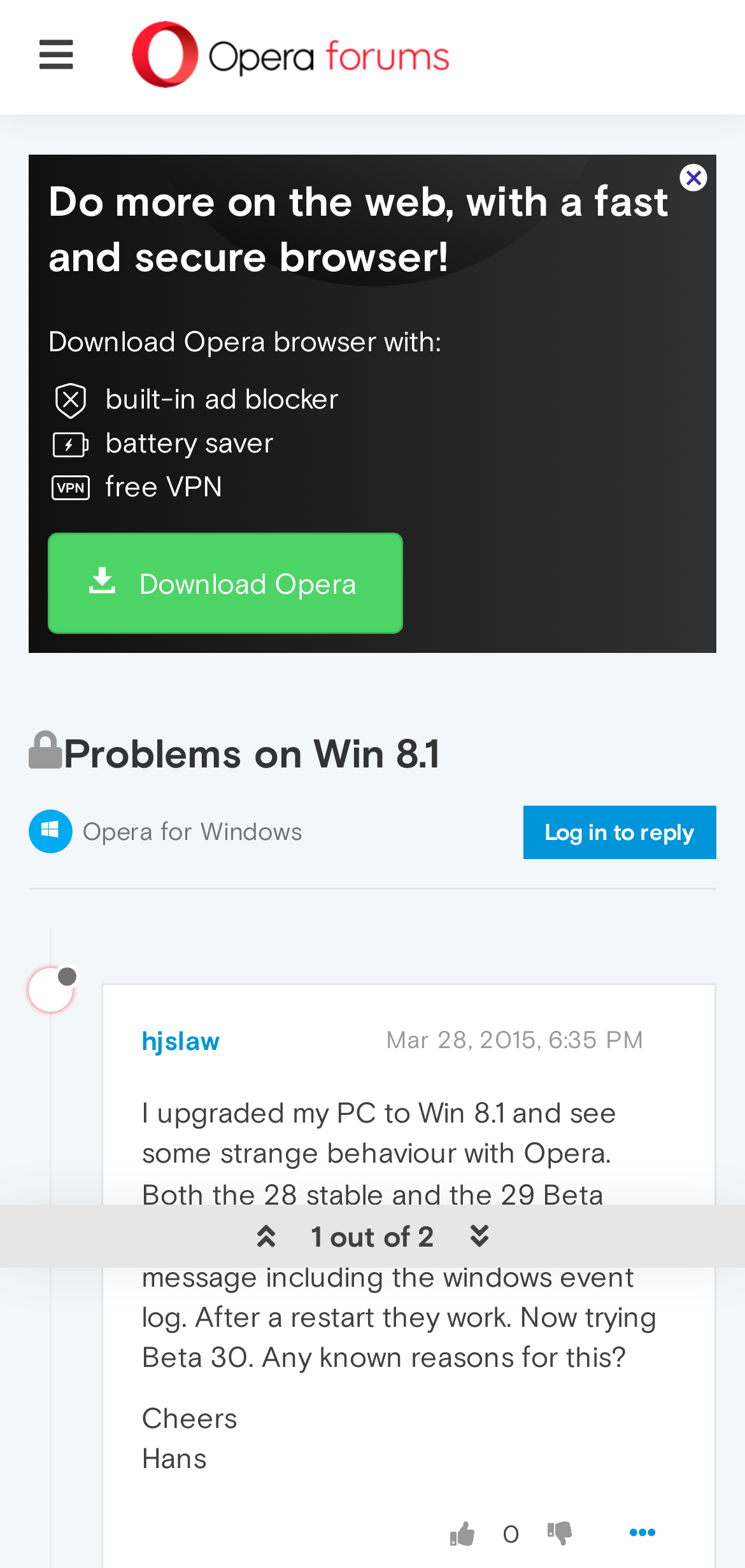Find the bounding box coordinates for the UI element that matches this description: "Add to quote".

None